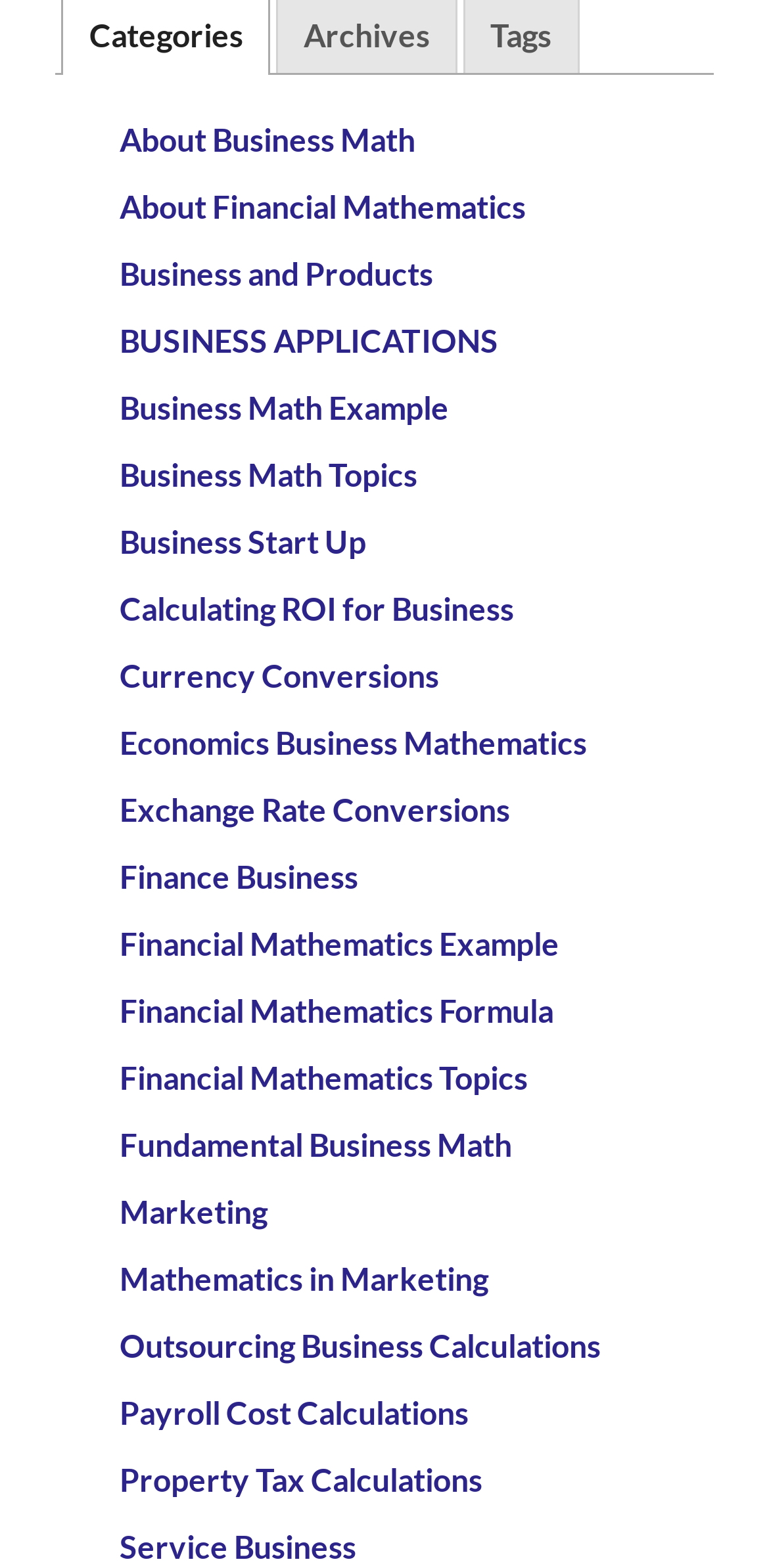Determine the bounding box of the UI element mentioned here: "Business Math Example". The coordinates must be in the format [left, top, right, bottom] with values ranging from 0 to 1.

[0.155, 0.247, 0.584, 0.271]